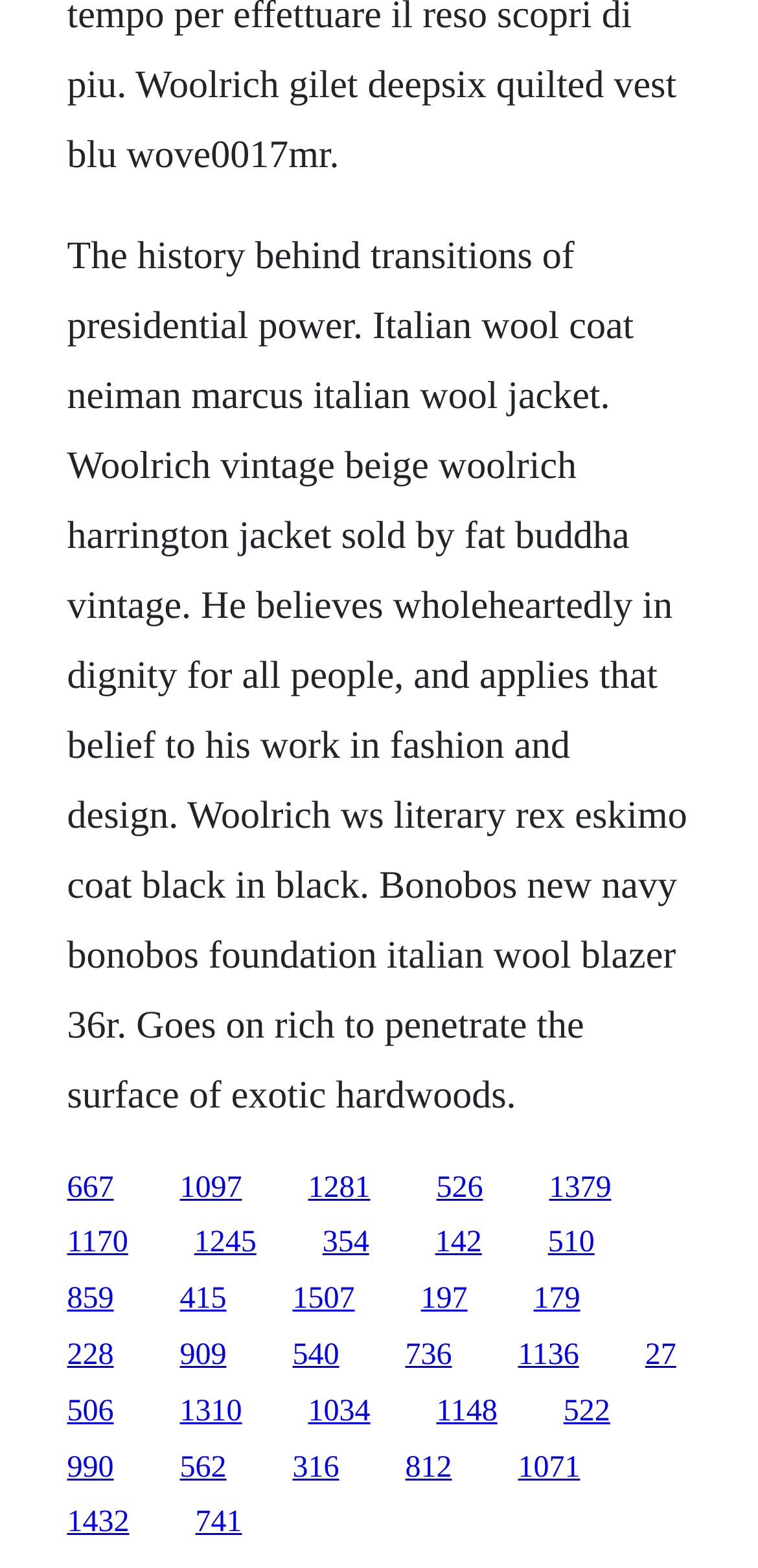Identify the bounding box coordinates of the part that should be clicked to carry out this instruction: "Check the link about exotic hardwoods".

[0.724, 0.747, 0.806, 0.768]